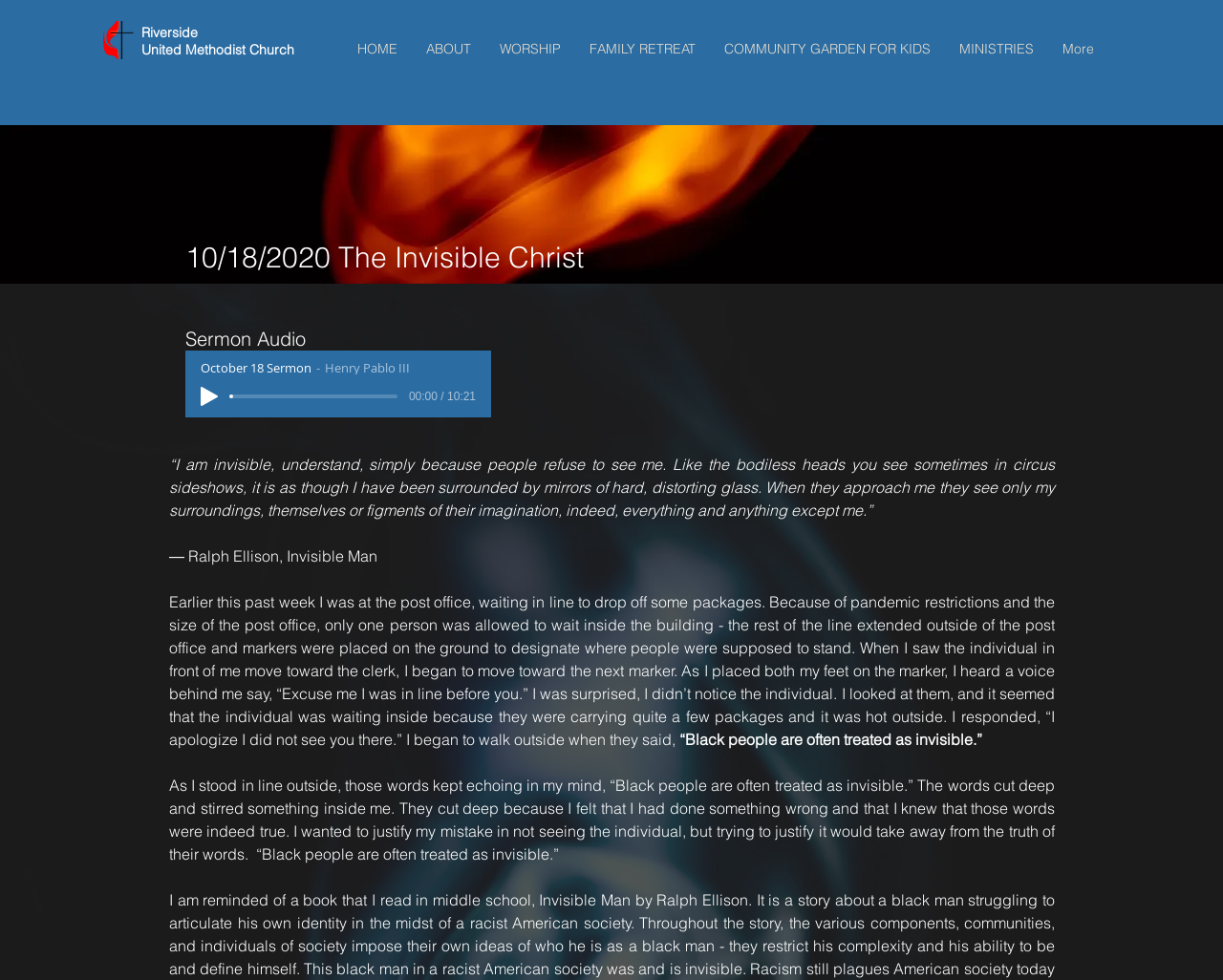Provide a single word or phrase answer to the question: 
What is the duration of the sermon audio?

10:21